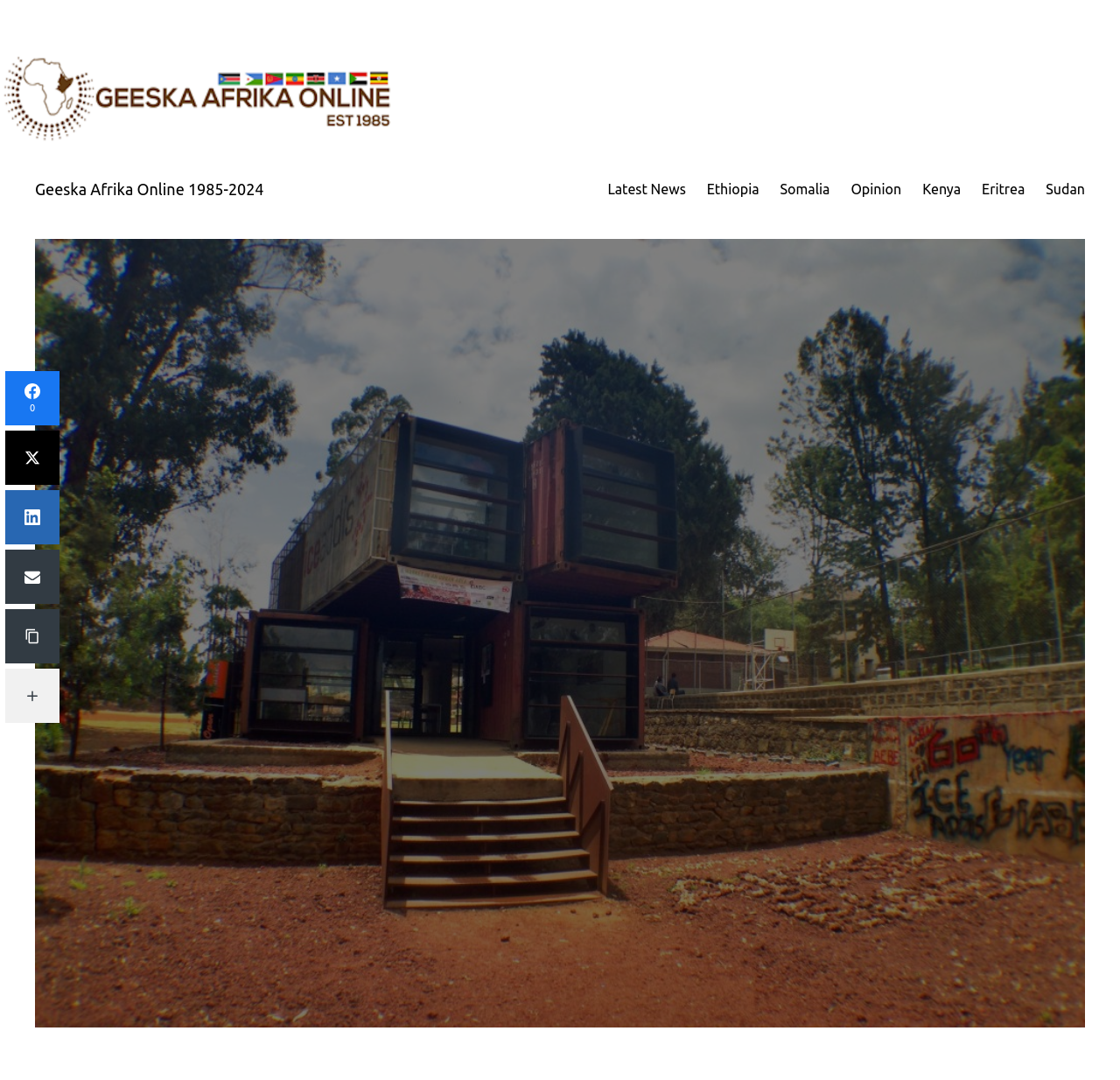Answer the question with a single word or phrase: 
What is the name of the website?

Geeska Afrika Online